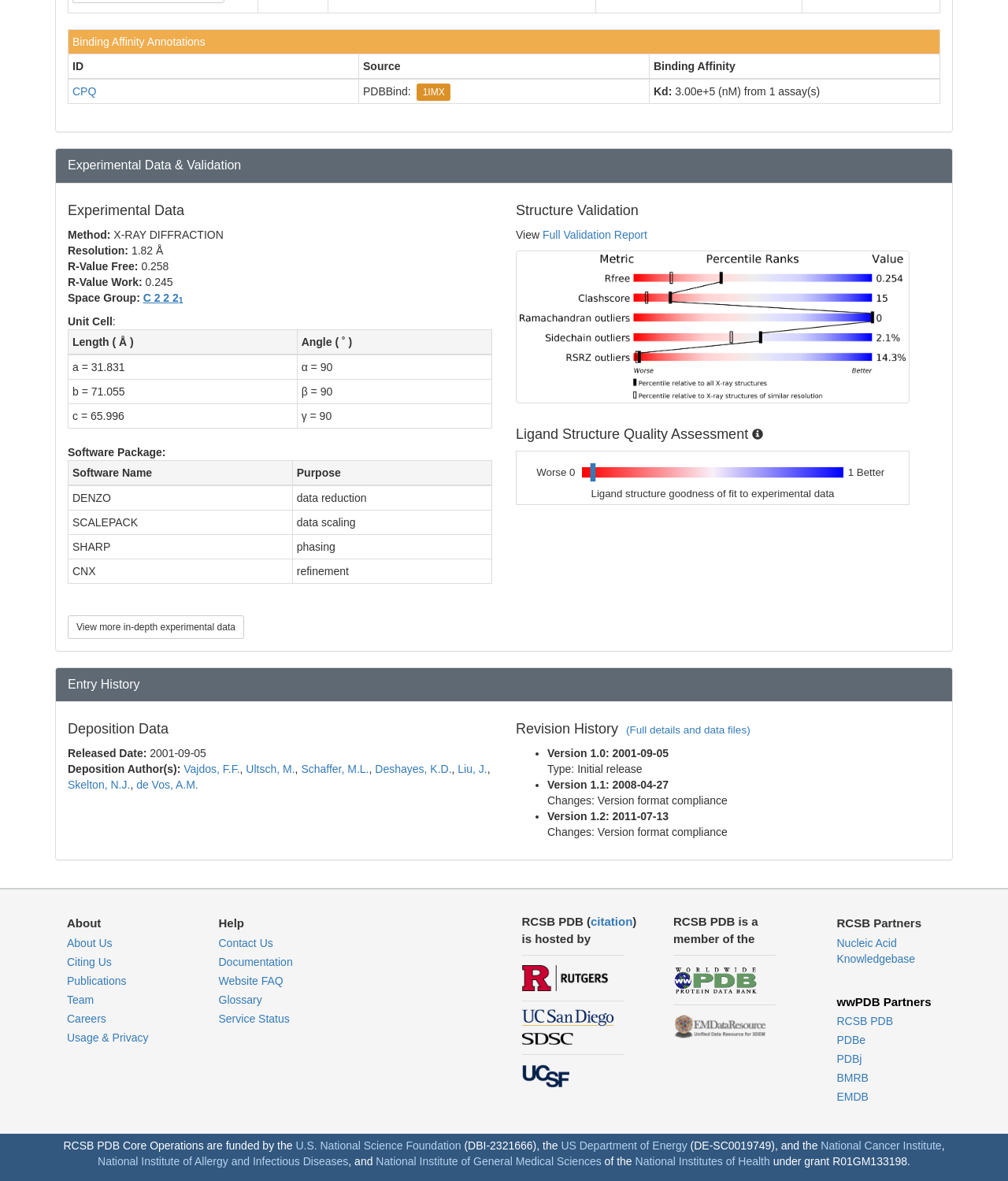Bounding box coordinates must be specified in the format (top-left x, top-left y, bottom-right x, bottom-right y). All values should be floating point numbers between 0 and 1. What are the bounding box coordinates of the UI element described as: Skelton, N.J.

[0.067, 0.659, 0.129, 0.67]